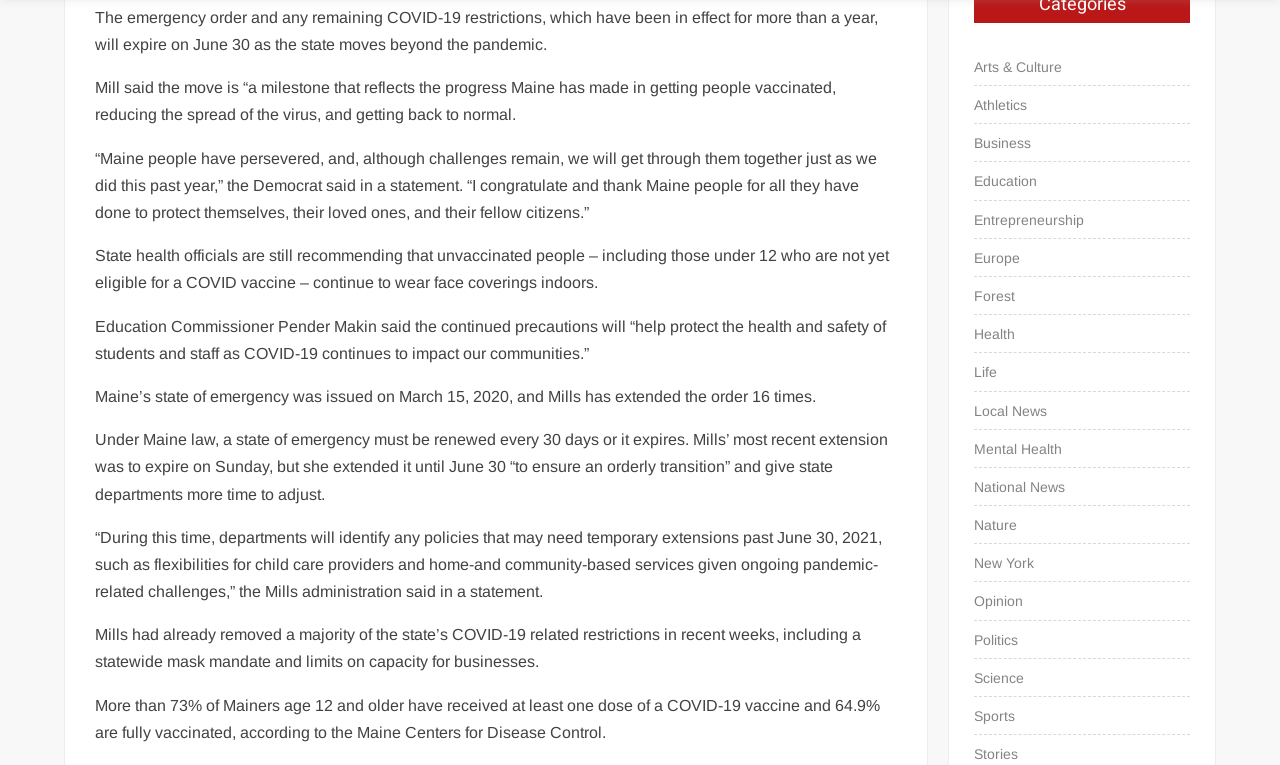Provide a brief response in the form of a single word or phrase:
Who is the Education Commissioner mentioned in the article?

Pender Makin